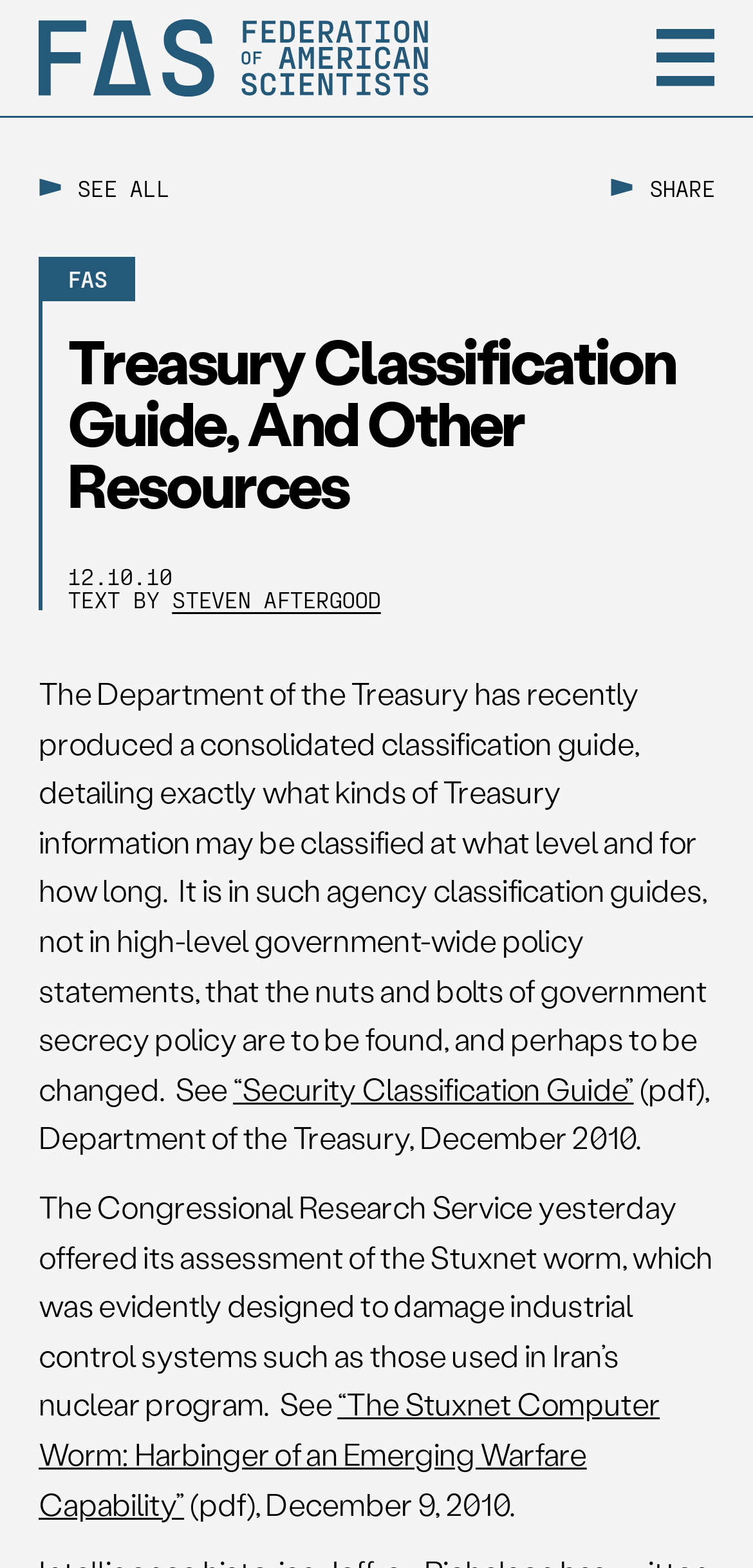What is the topic of the first article?
Could you answer the question with a detailed and thorough explanation?

I determined the answer by reading the static text element that starts with 'The Department of the Treasury has recently produced a consolidated classification guide...' which suggests that the topic of the first article is related to the Treasury Classification Guide.